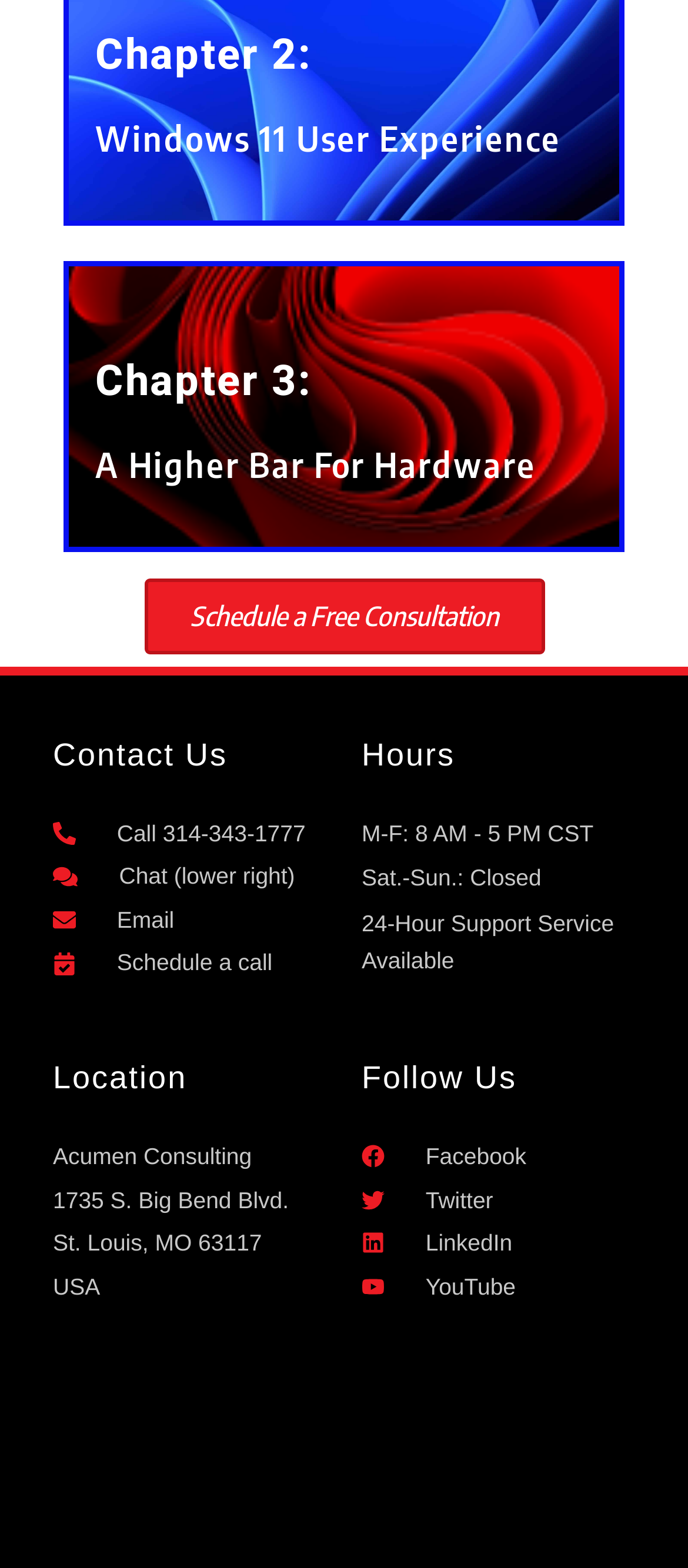Locate the bounding box coordinates of the region to be clicked to comply with the following instruction: "Call 314-343-1777". The coordinates must be four float numbers between 0 and 1, in the form [left, top, right, bottom].

[0.077, 0.52, 0.474, 0.542]